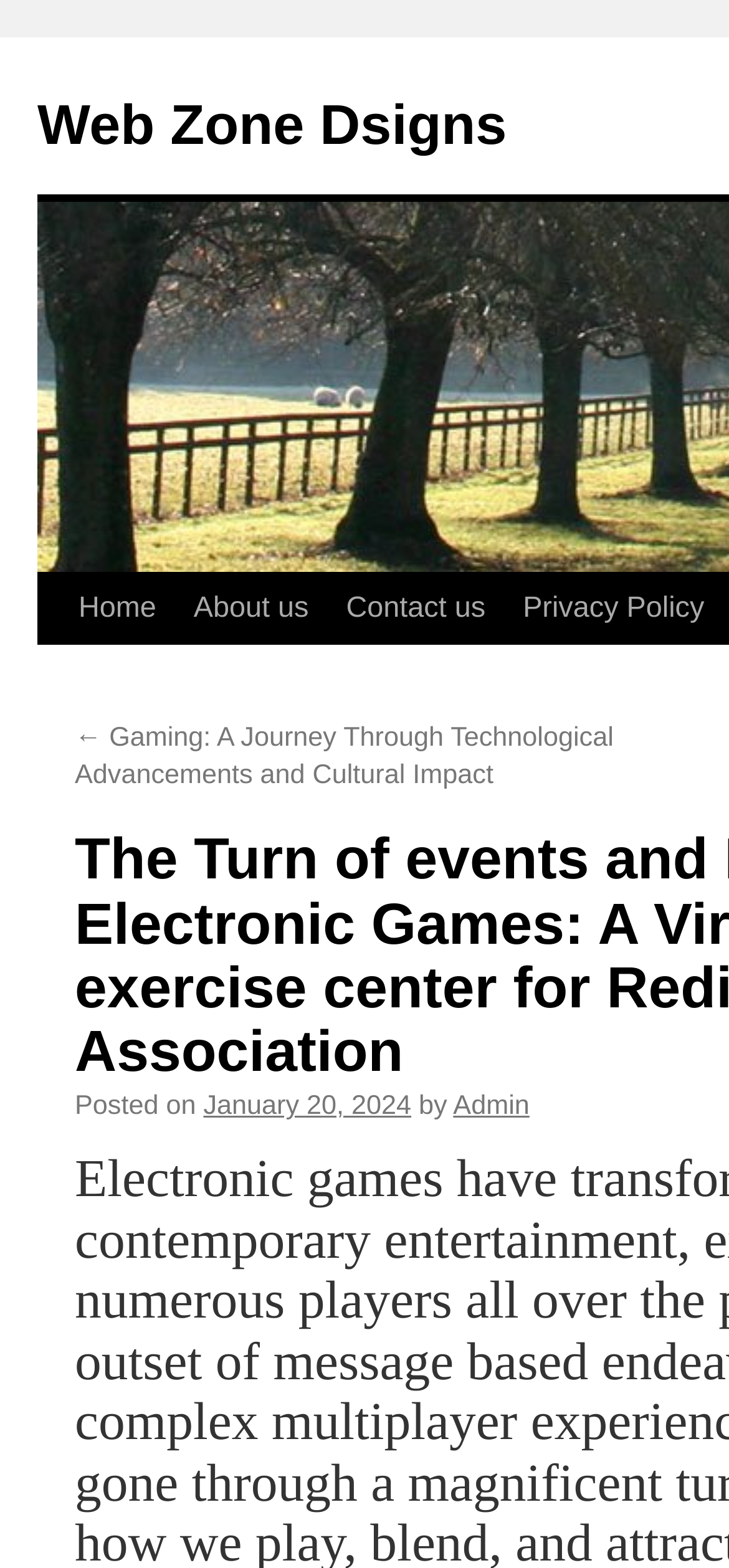Based on the provided description, "Skip to content", find the bounding box of the corresponding UI element in the screenshot.

[0.049, 0.365, 0.1, 0.501]